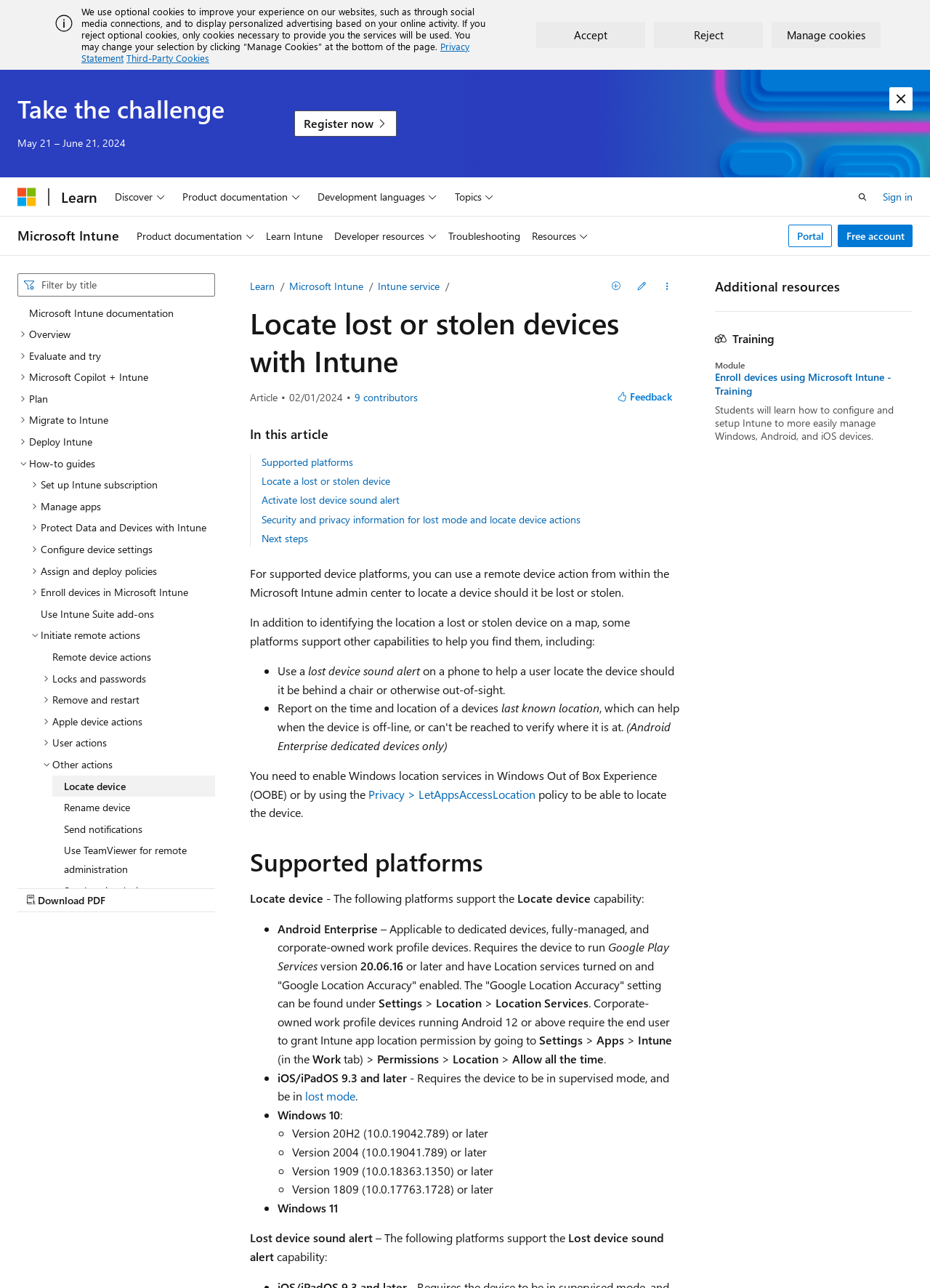Using the element description: "Examine device inventory", determine the bounding box coordinates for the specified UI element. The coordinates should be four float numbers between 0 and 1, [left, top, right, bottom].

[0.056, 0.7, 0.231, 0.717]